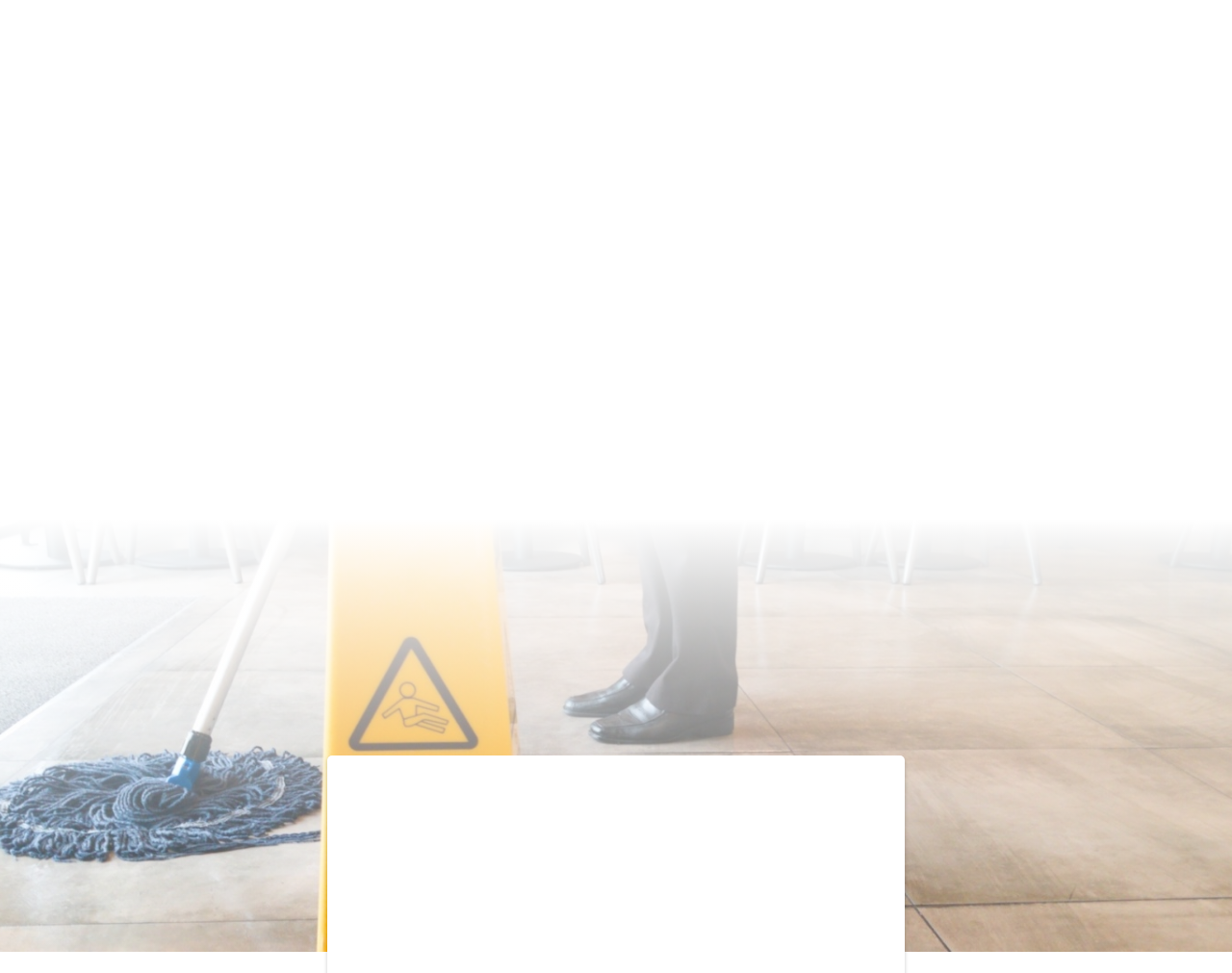Please provide the bounding box coordinates for the UI element as described: "History". The coordinates must be four floats between 0 and 1, represented as [left, top, right, bottom].

None